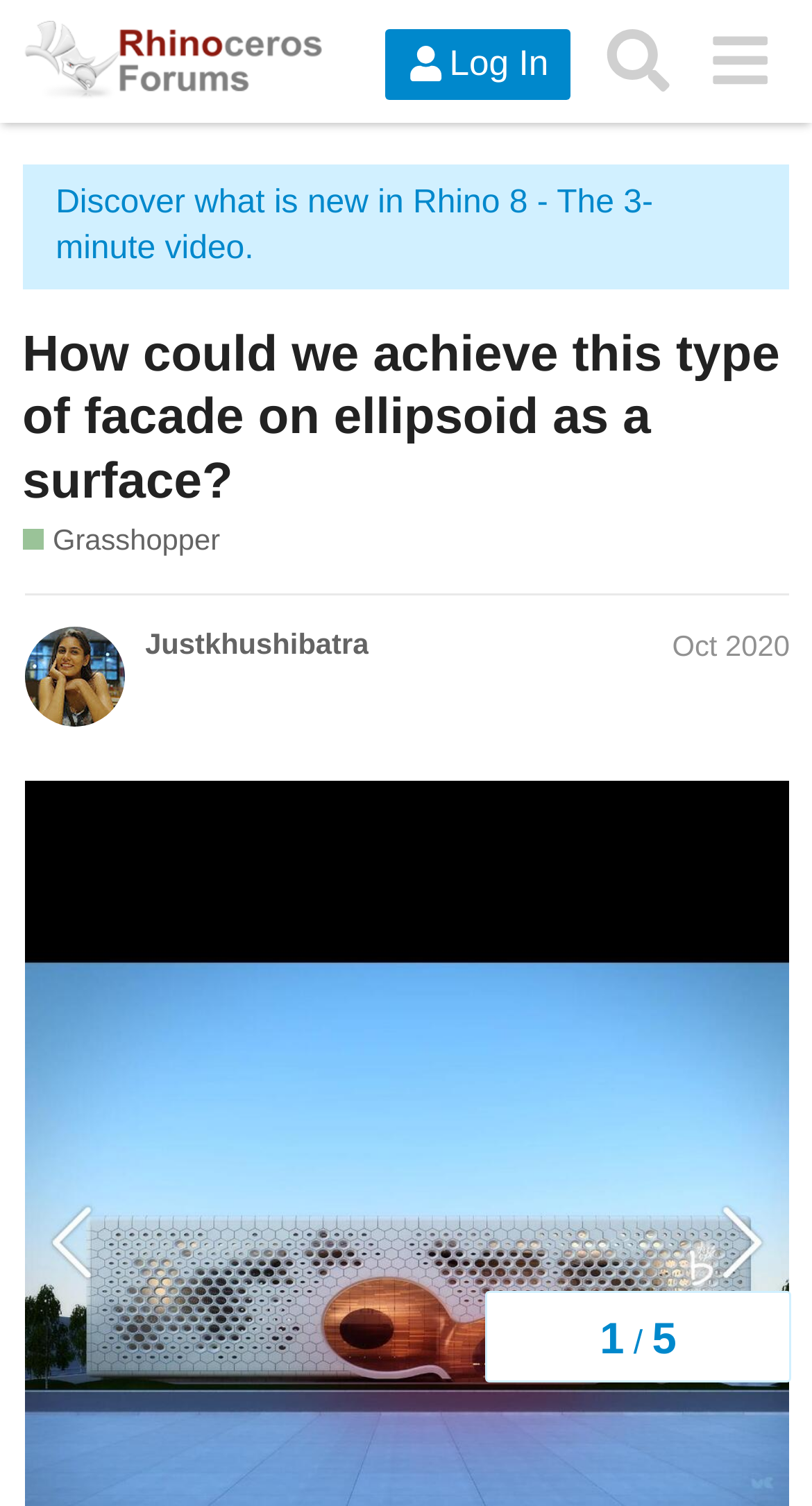Highlight the bounding box coordinates of the region I should click on to meet the following instruction: "log in to the forum".

[0.474, 0.019, 0.704, 0.066]